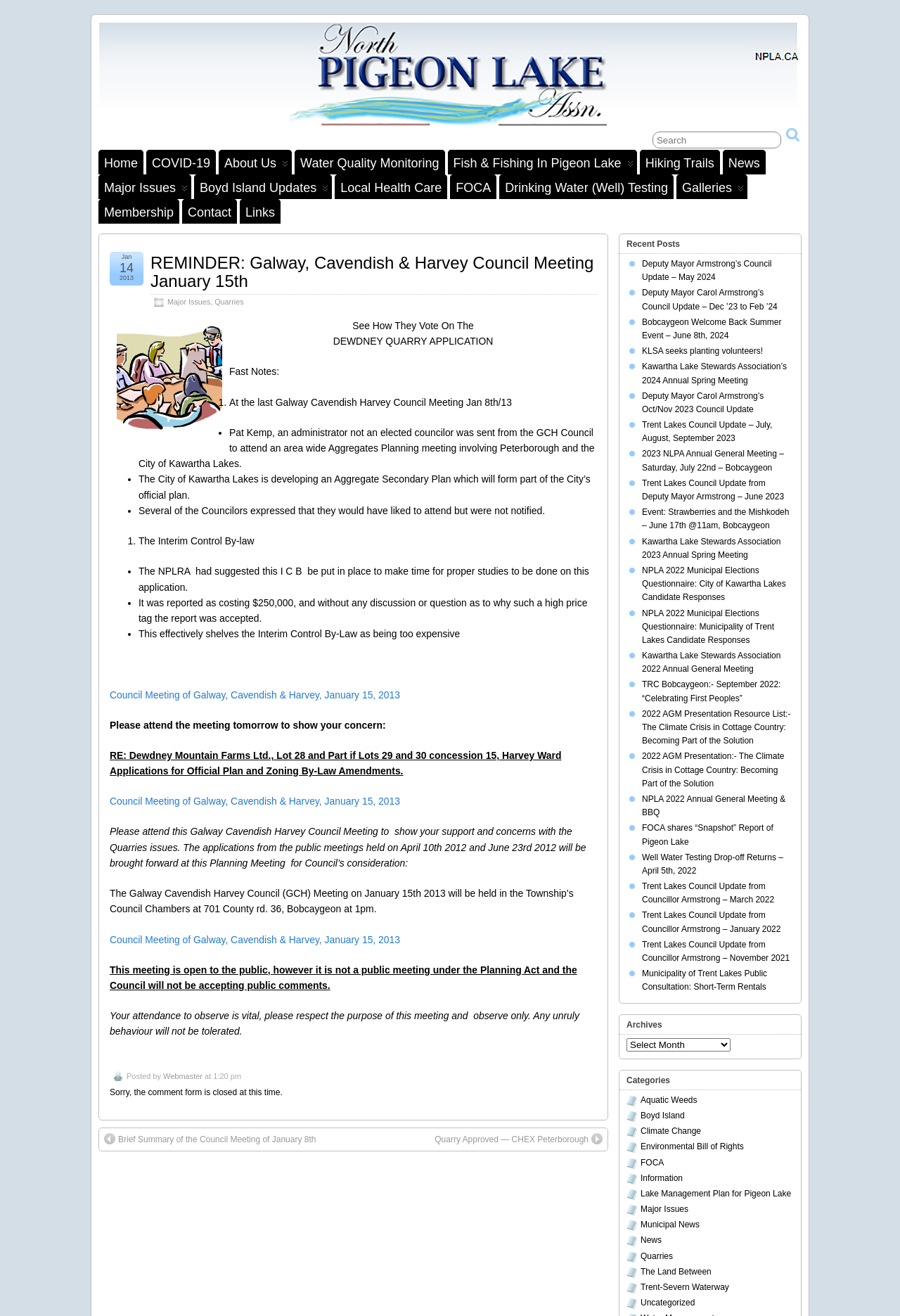Answer the question below in one word or phrase:
Where is the Galway Cavendish Harvey Council Meeting to be held?

Township’s Council Chambers